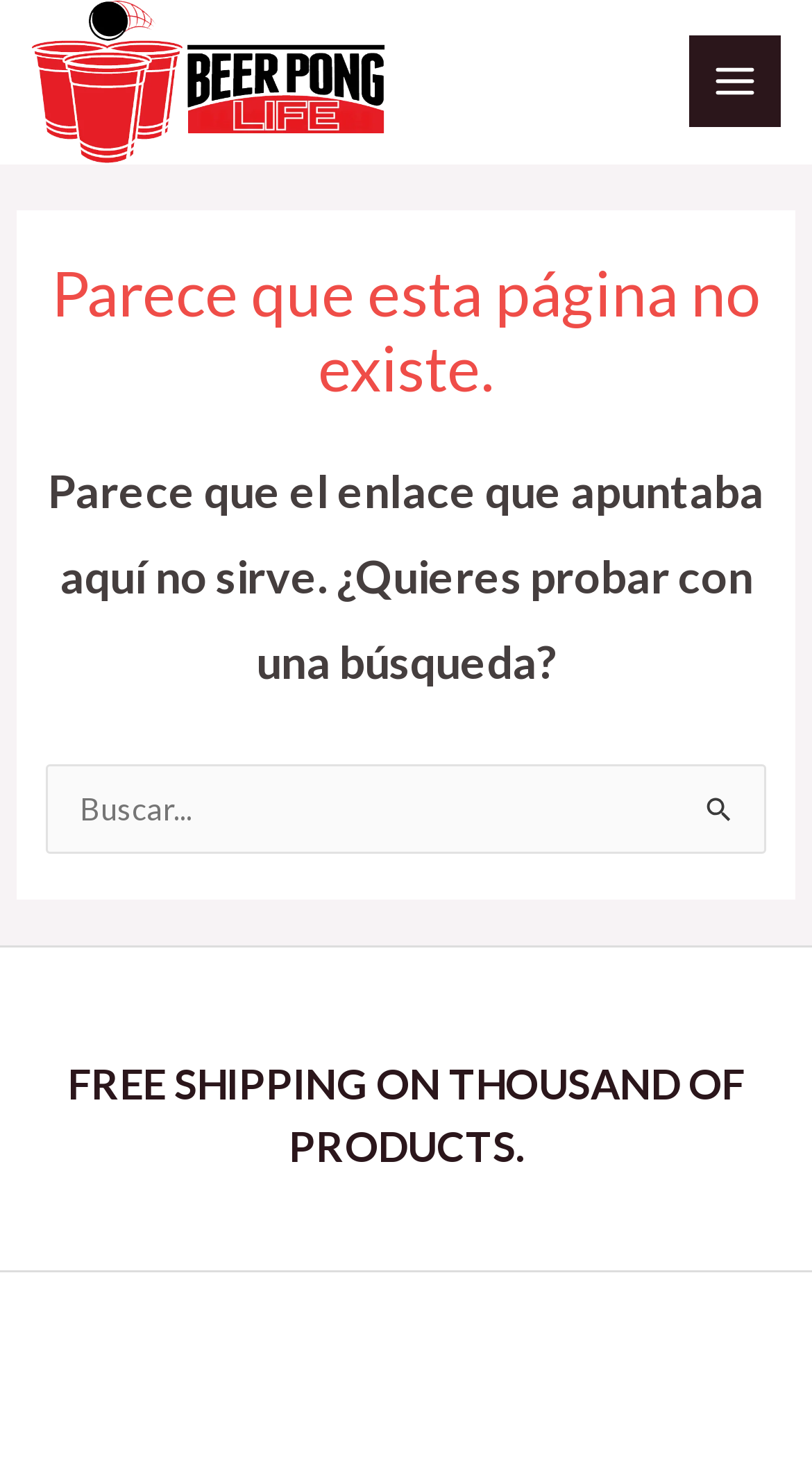Please locate the UI element described by "parent_node: Buscar por: value="Buscar"" and provide its bounding box coordinates.

[0.827, 0.522, 0.942, 0.577]